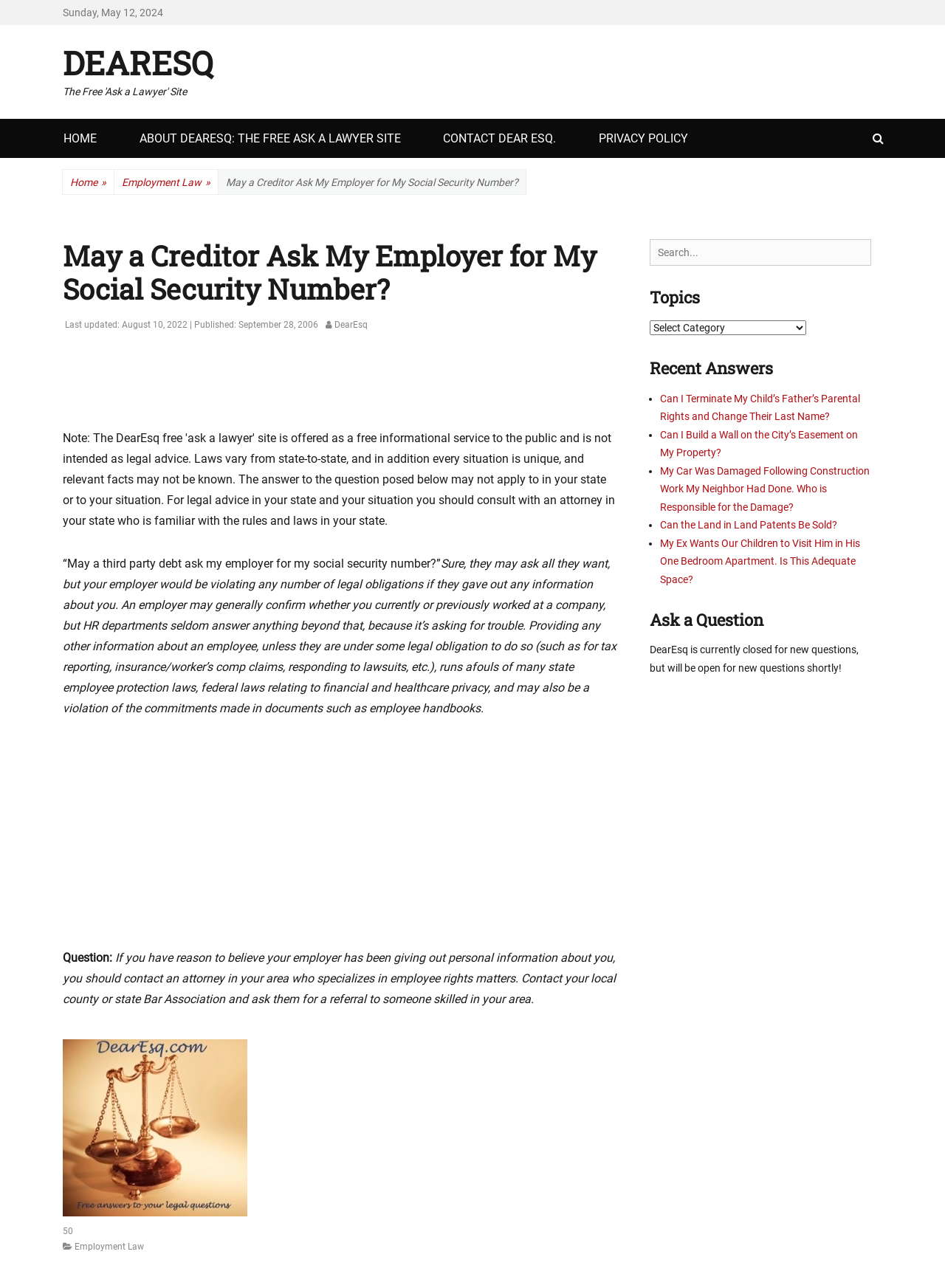Locate the bounding box coordinates of the segment that needs to be clicked to meet this instruction: "Read the recent answer 'Can I Terminate My Child’s Father’s Parental Rights and Change Their Last Name?'".

[0.698, 0.305, 0.91, 0.328]